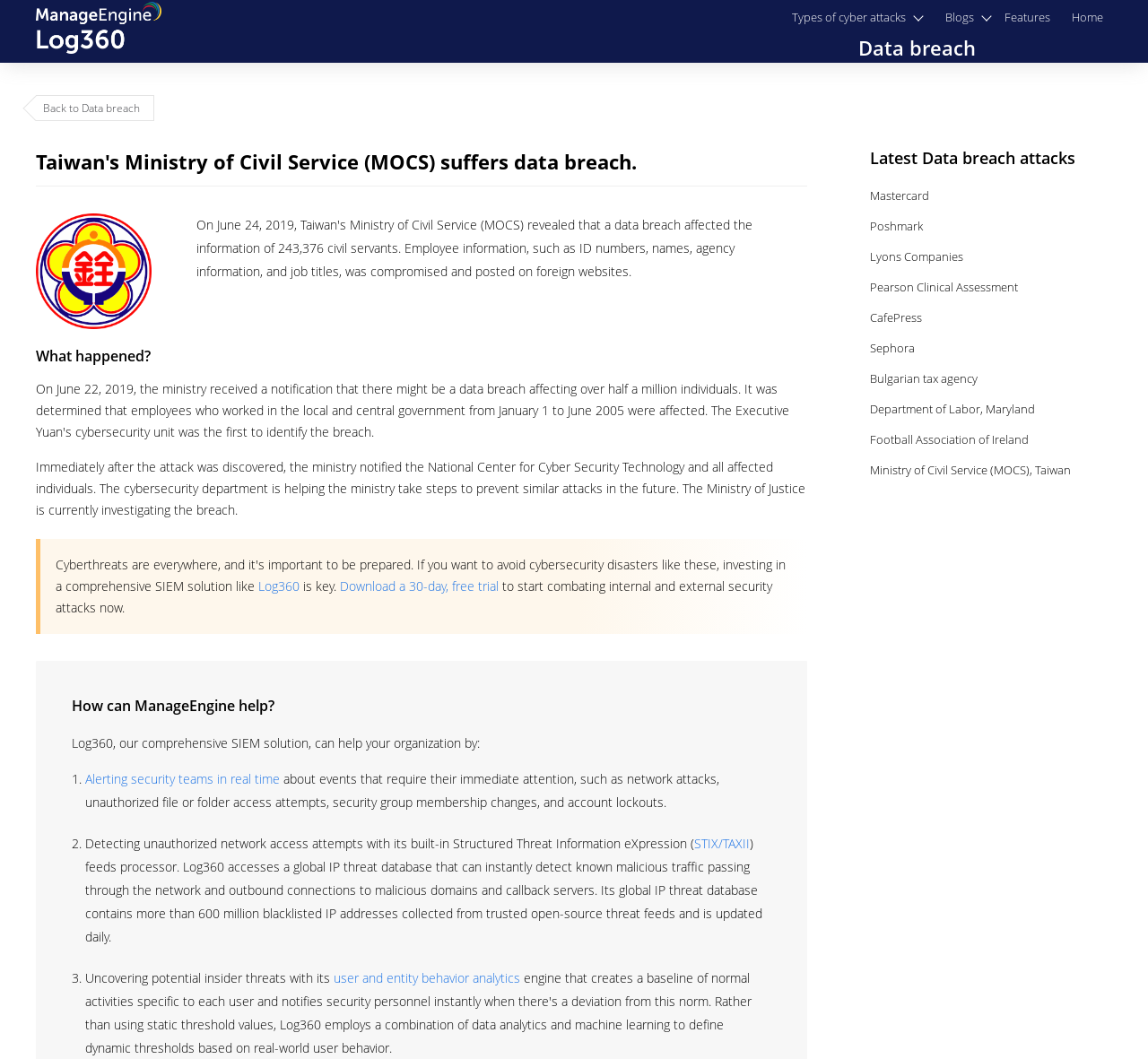Given the description of the UI element: "Bulgarian tax agency", predict the bounding box coordinates in the form of [left, top, right, bottom], with each value being a float between 0 and 1.

[0.758, 0.35, 0.852, 0.365]